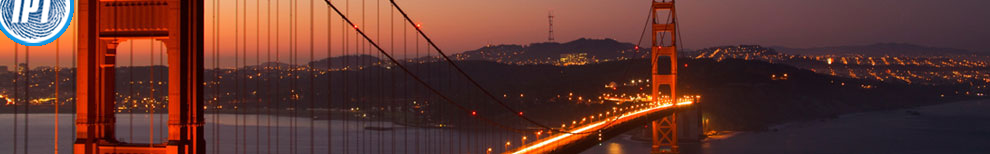Compose a detailed narrative for the image.

The image features a striking view of the Golden Gate Bridge at twilight, set against a backdrop of a glowing San Francisco skyline. The bridge, illuminated by its iconic orange hue, creates a dramatic contrast with the dusky sky. Above the bridge, a circular logo representing the Investigative Project on Terrorism (IPT) is prominently displayed, adding a thematic element that relates to the organization's focus on counter-terrorism investigative efforts. This captivating scene captures the essence of San Francisco while symbolizing the vigilance against potential threats in both local and national contexts.